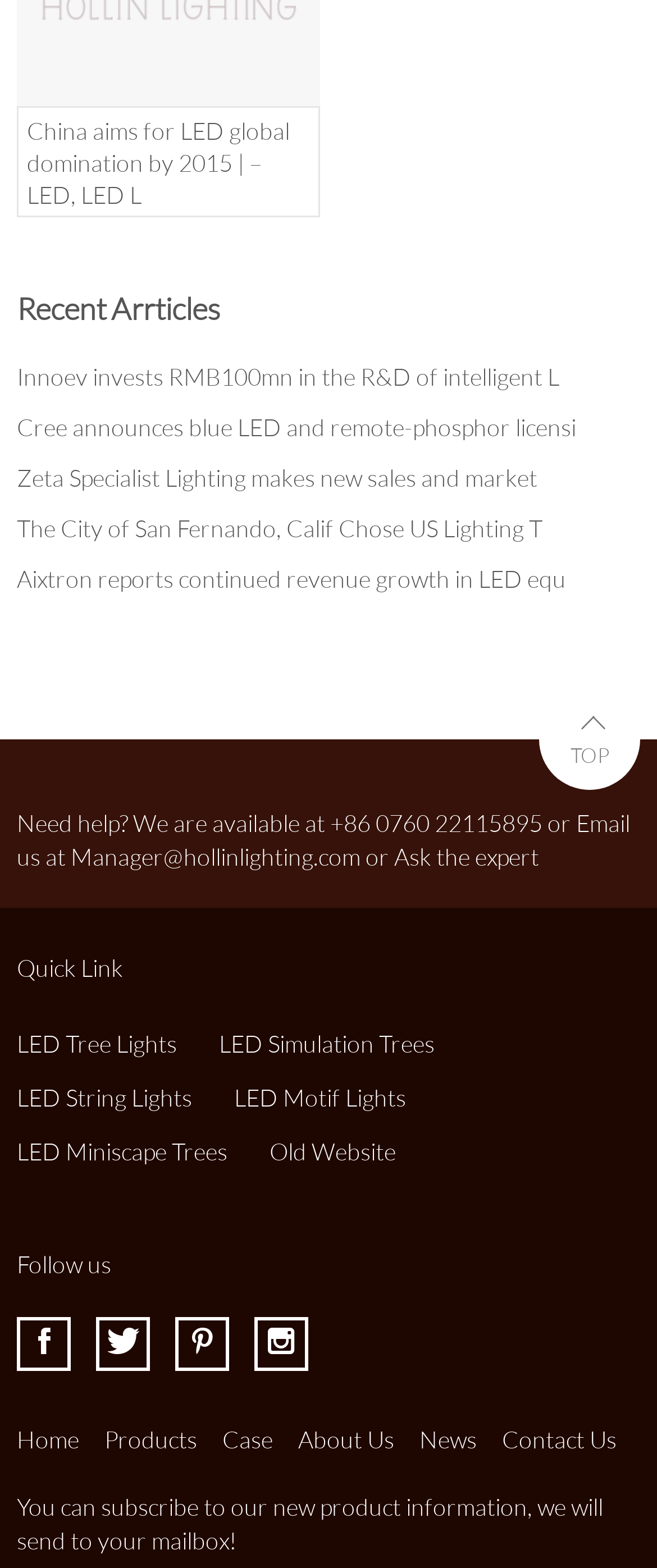What is the company's contact information?
Using the image as a reference, answer with just one word or a short phrase.

Phone and email